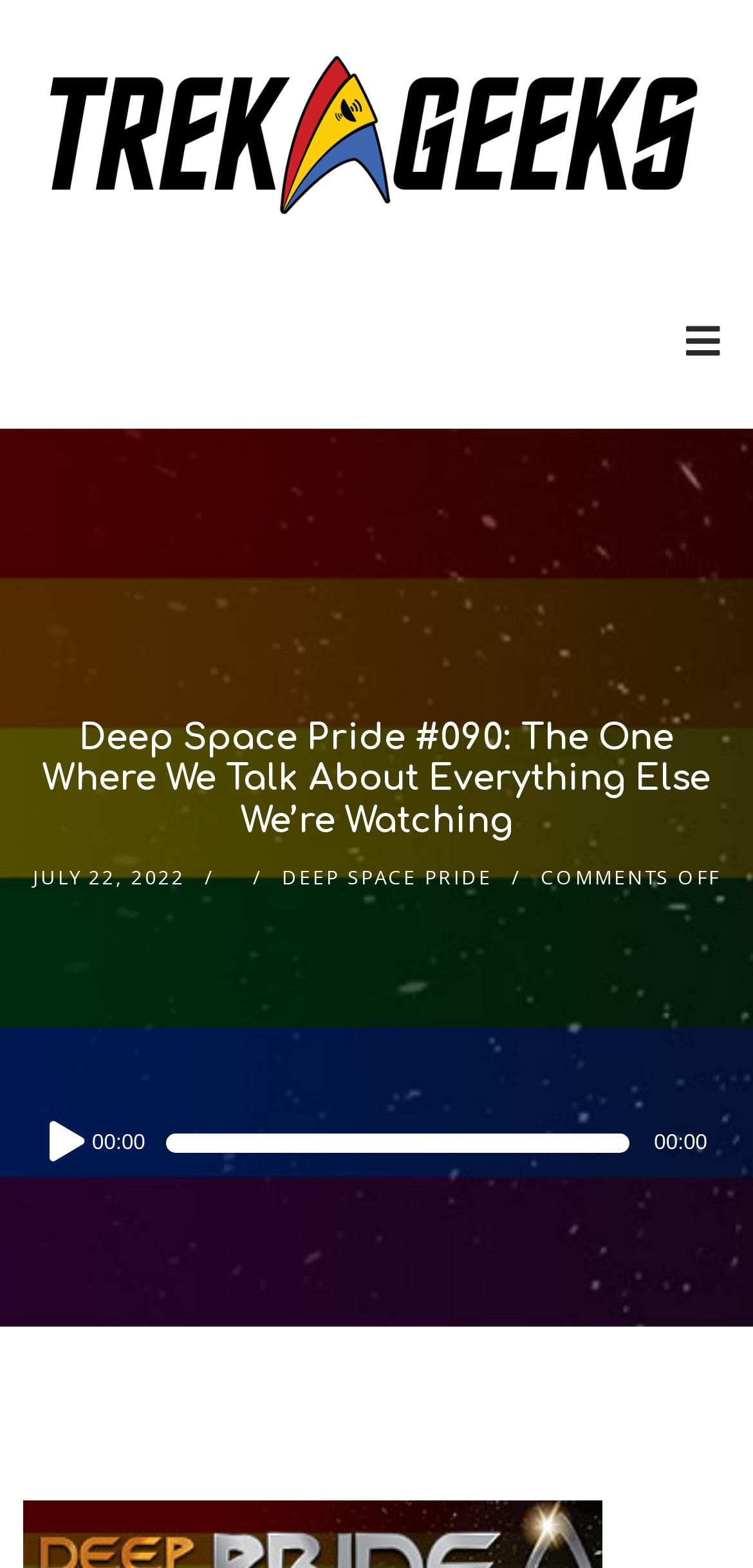What is the date of the podcast?
Based on the screenshot, give a detailed explanation to answer the question.

I can see a StaticText element 'JULY 22, 2022' on the webpage, which indicates the date of the podcast.